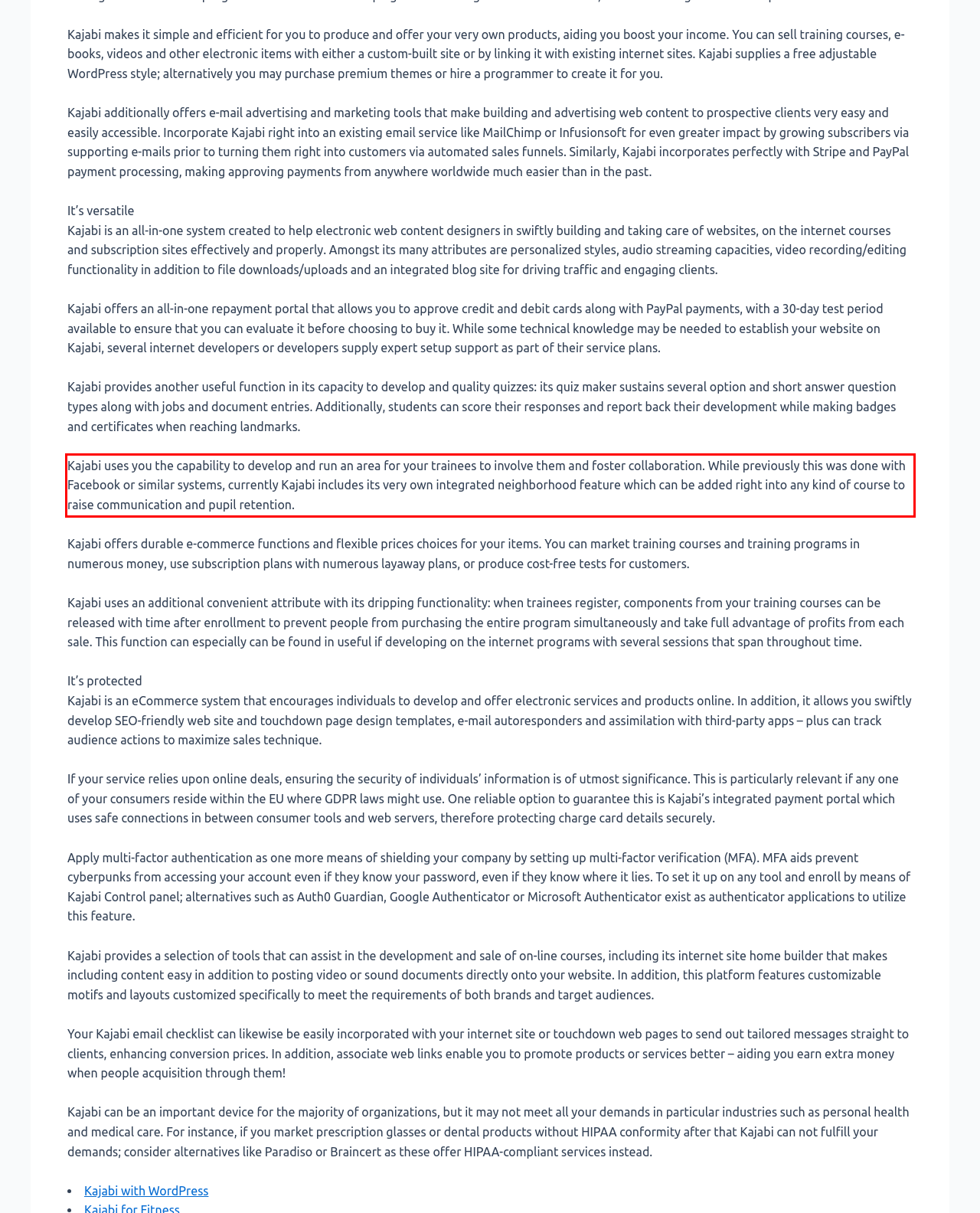You are given a screenshot showing a webpage with a red bounding box. Perform OCR to capture the text within the red bounding box.

Kajabi uses you the capability to develop and run an area for your trainees to involve them and foster collaboration. While previously this was done with Facebook or similar systems, currently Kajabi includes its very own integrated neighborhood feature which can be added right into any kind of course to raise communication and pupil retention.